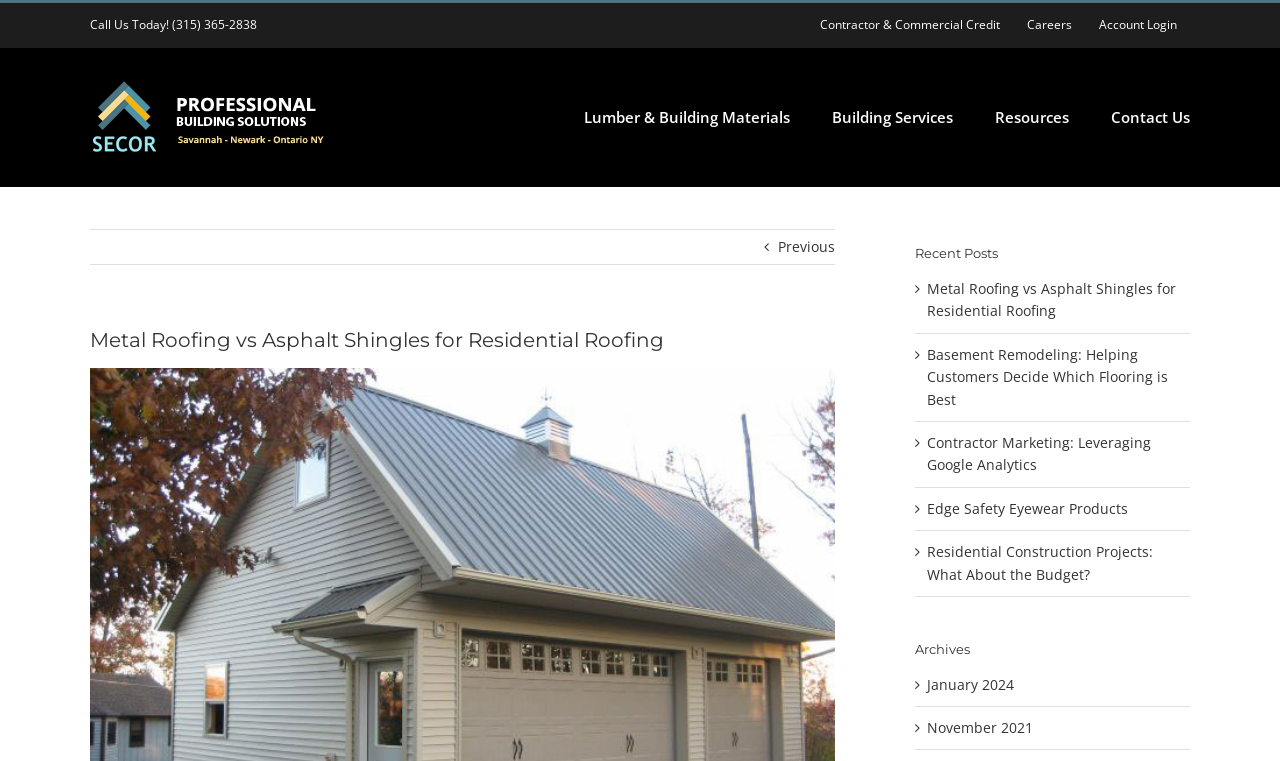Locate the bounding box of the UI element described by: "MAIN HOME PAGE" in the given webpage screenshot.

None